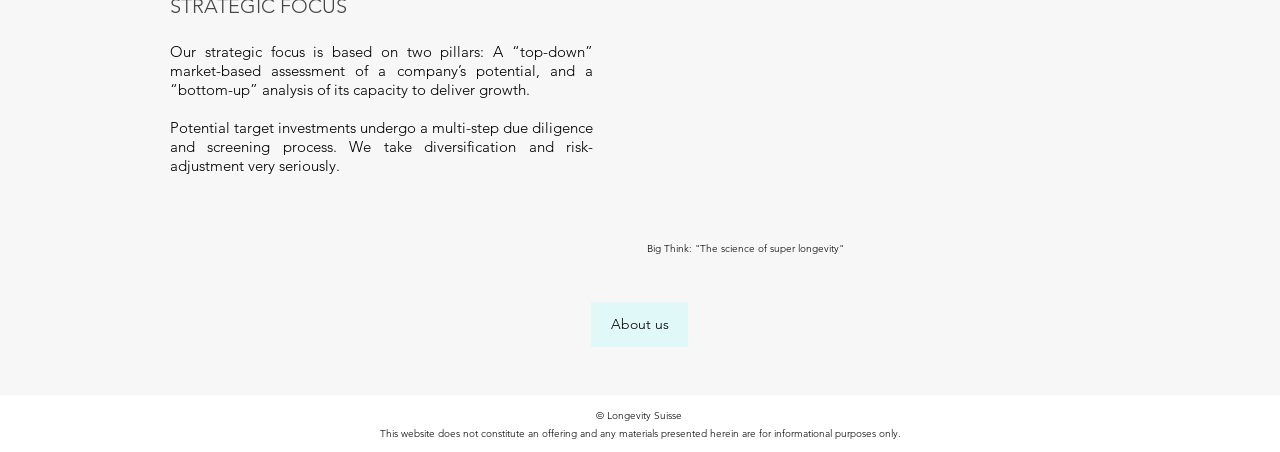Examine the screenshot and answer the question in as much detail as possible: What is the company's stance on risk?

The company takes diversification and risk-adjustment very seriously, as stated in the third paragraph of the webpage, which implies that they prioritize managing risk in their investments.